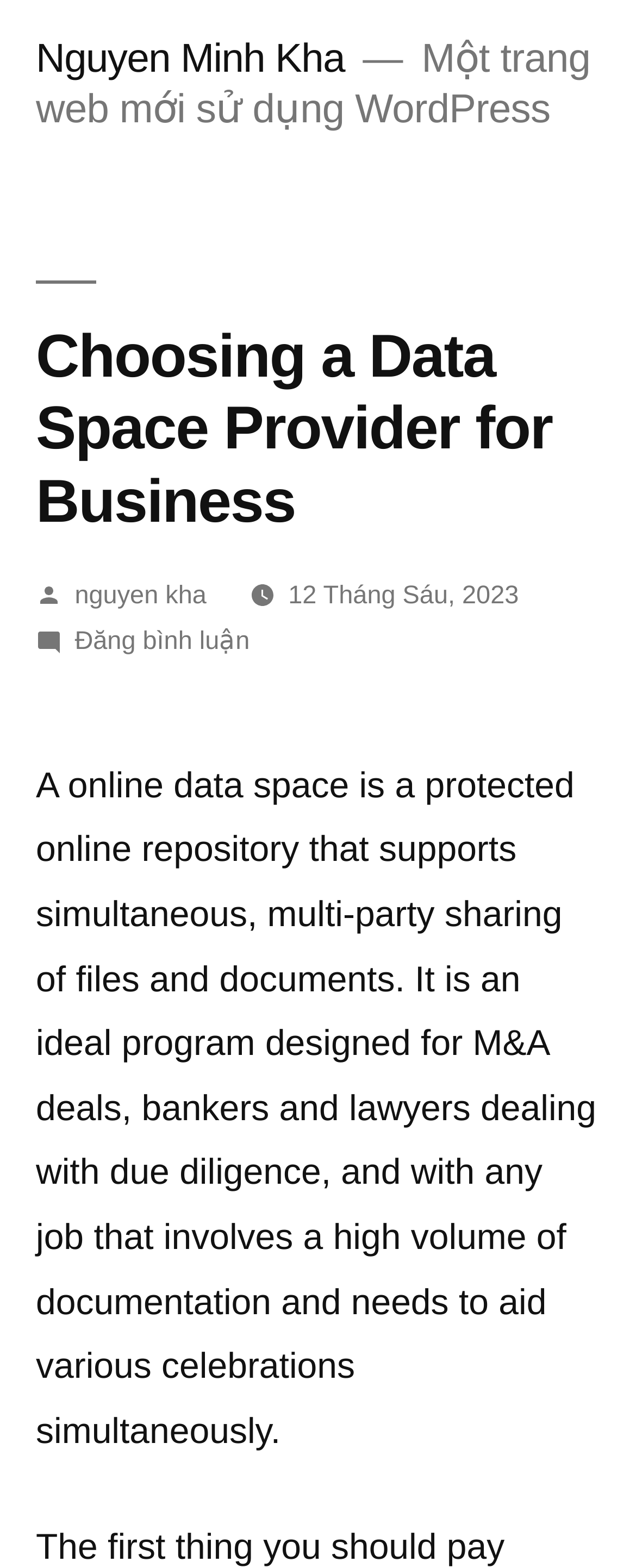Using the provided description: "Nguyen Minh Kha", find the bounding box coordinates of the corresponding UI element. The output should be four float numbers between 0 and 1, in the format [left, top, right, bottom].

[0.056, 0.024, 0.542, 0.052]